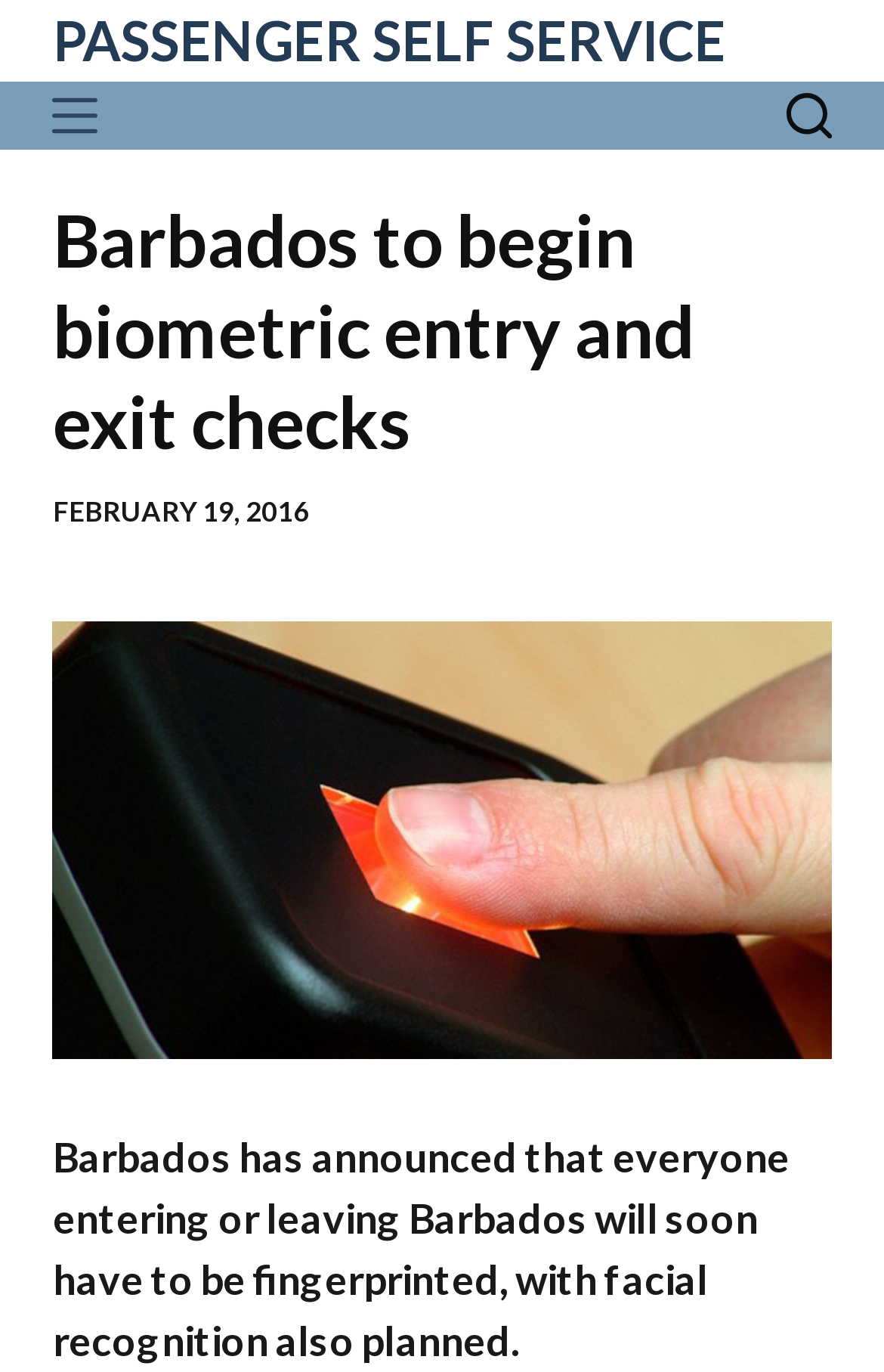How many buttons are there?
Identify the answer in the screenshot and reply with a single word or phrase.

2